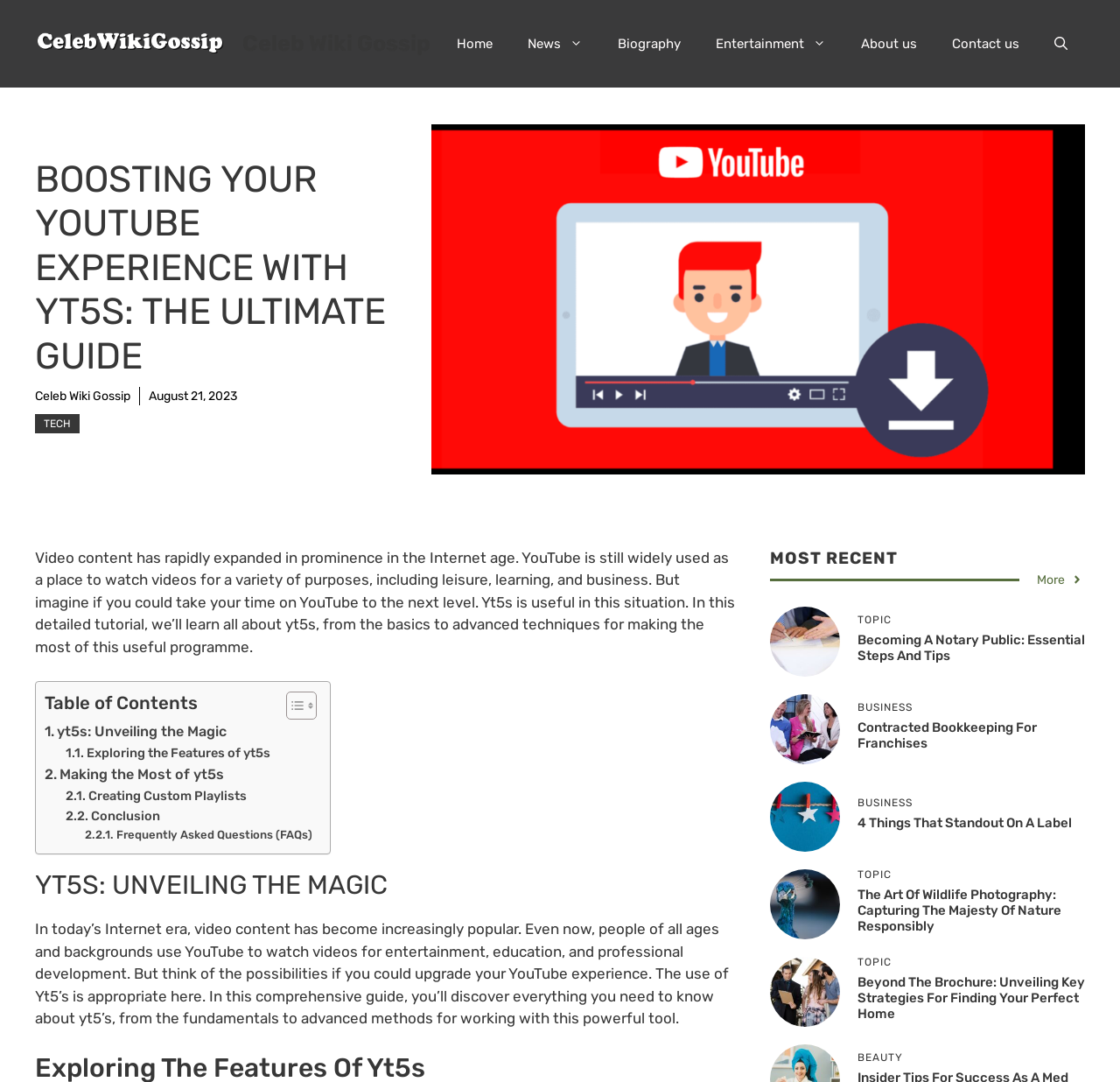Determine the bounding box coordinates of the clickable element necessary to fulfill the instruction: "Explore the 'TECH' section". Provide the coordinates as four float numbers within the 0 to 1 range, i.e., [left, top, right, bottom].

[0.031, 0.383, 0.071, 0.4]